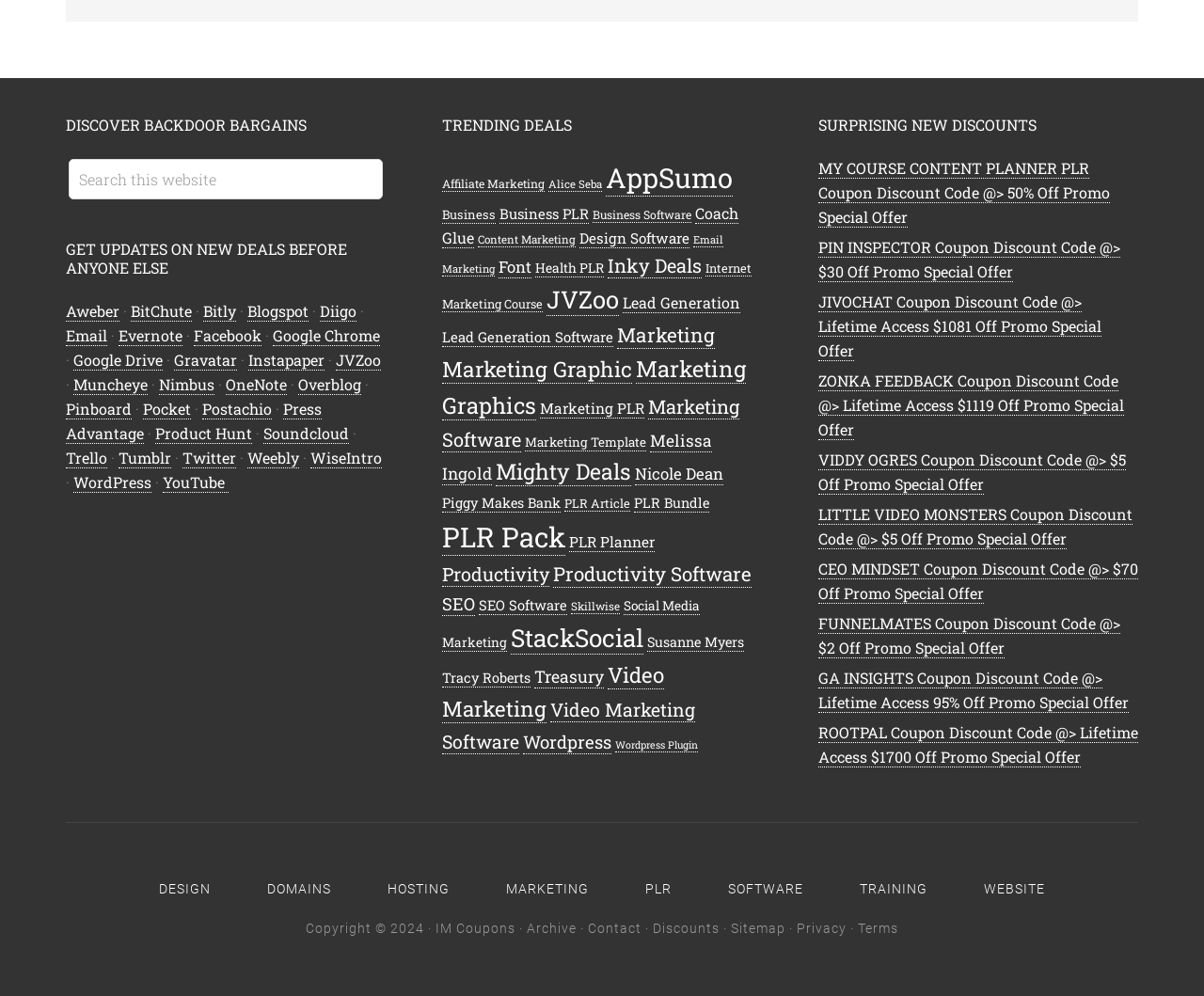Bounding box coordinates must be specified in the format (top-left x, top-left y, bottom-right x, bottom-right y). All values should be floating point numbers between 0 and 1. What are the bounding box coordinates of the UI element described as: Wordpress Plugin

[0.511, 0.741, 0.58, 0.755]